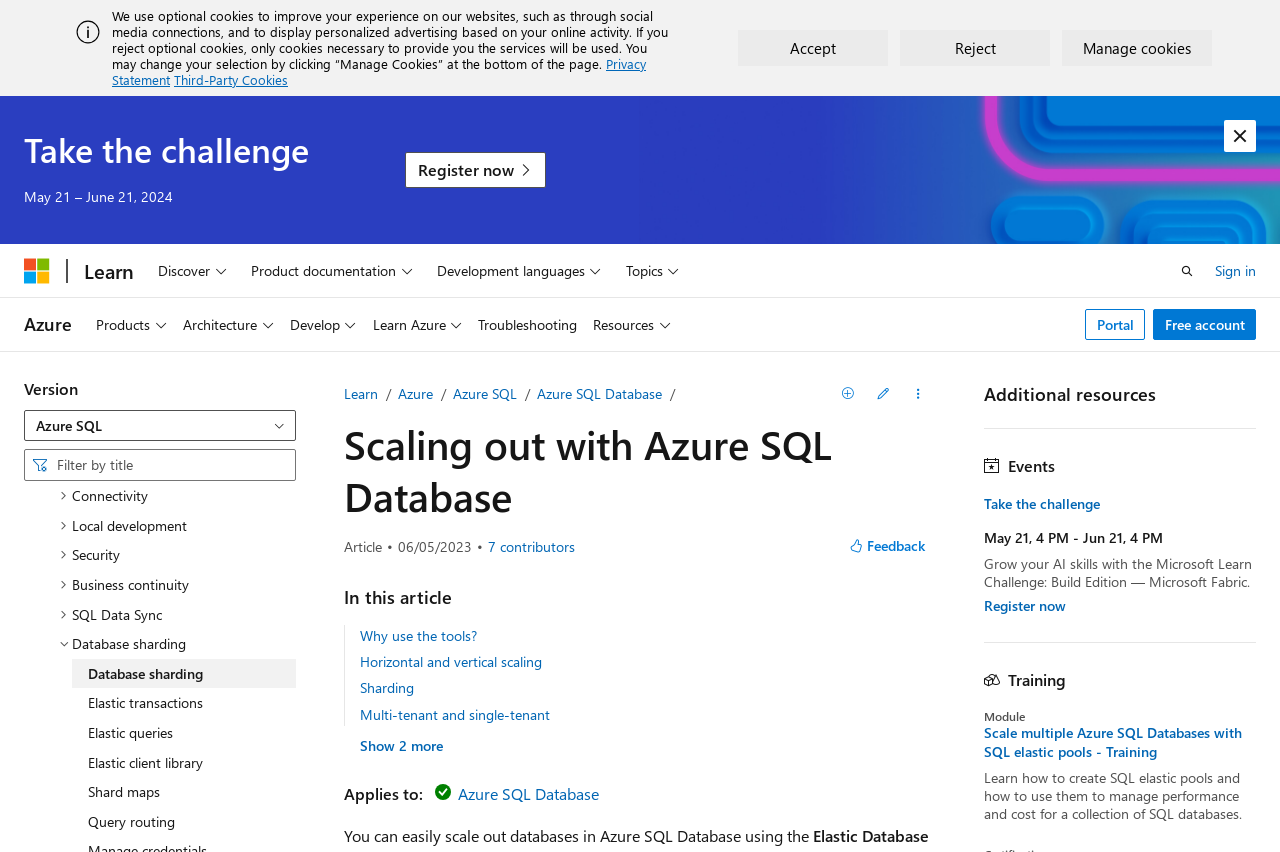Find the bounding box coordinates of the clickable element required to execute the following instruction: "Register now". Provide the coordinates as four float numbers between 0 and 1, i.e., [left, top, right, bottom].

[0.316, 0.178, 0.427, 0.221]